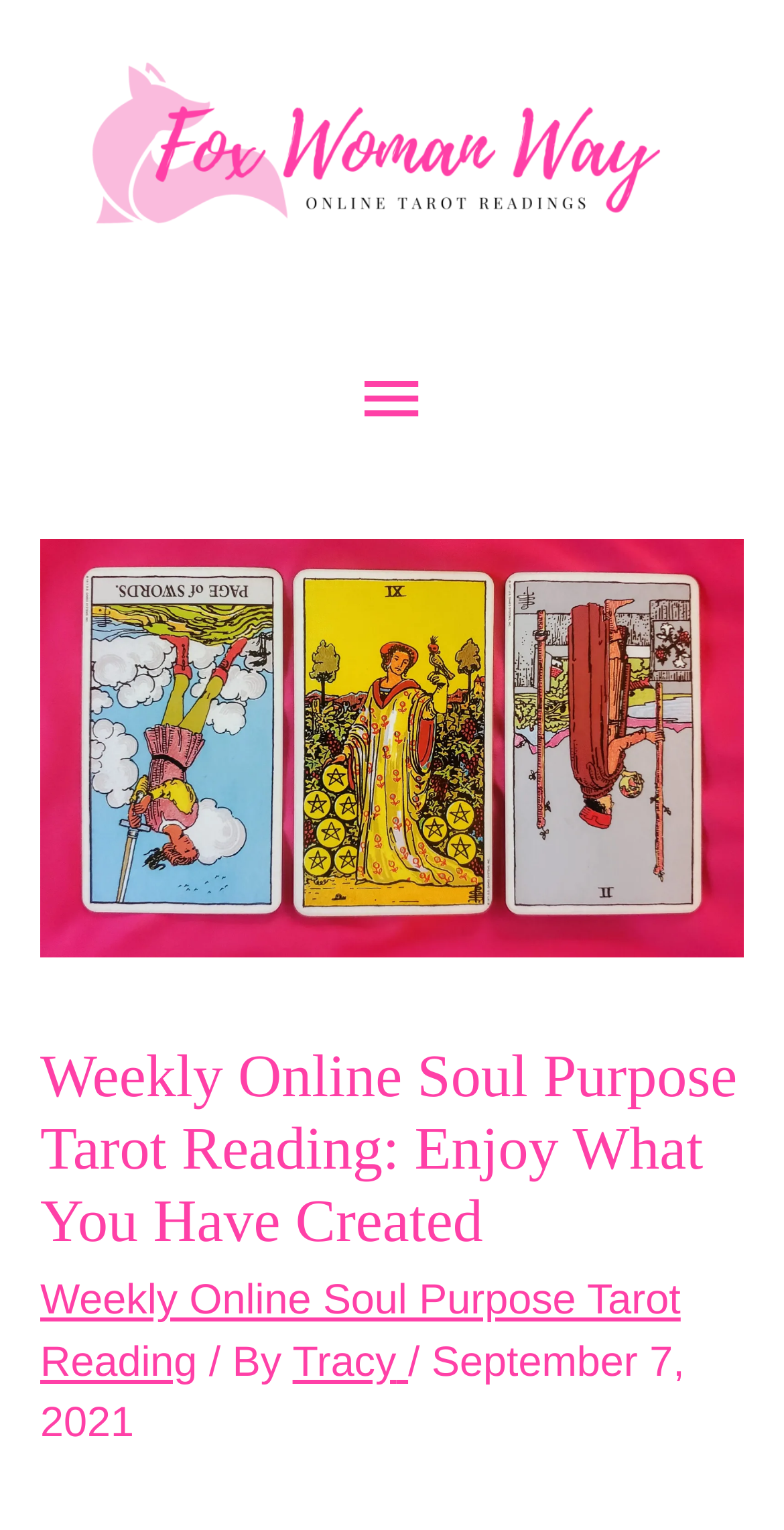Locate the primary heading on the webpage and return its text.

Weekly Online Soul Purpose Tarot Reading: Enjoy What You Have Created